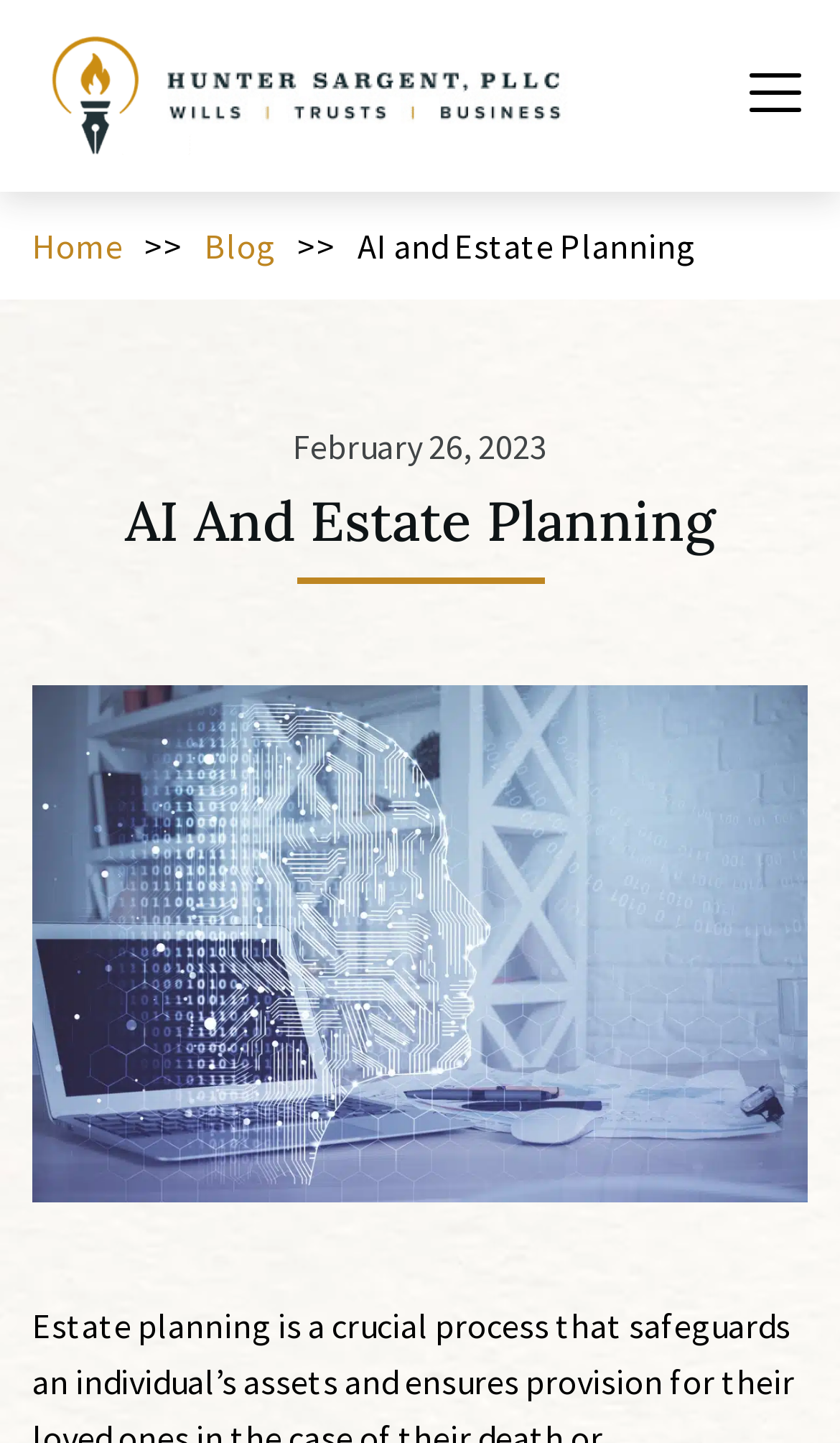Using the information from the screenshot, answer the following question thoroughly:
How many images are there on the webpage?

I counted the number of images by looking at the webpage structure, where I saw two image elements: one with the text 'Hunter Sargent, PLLC' and another with no text.